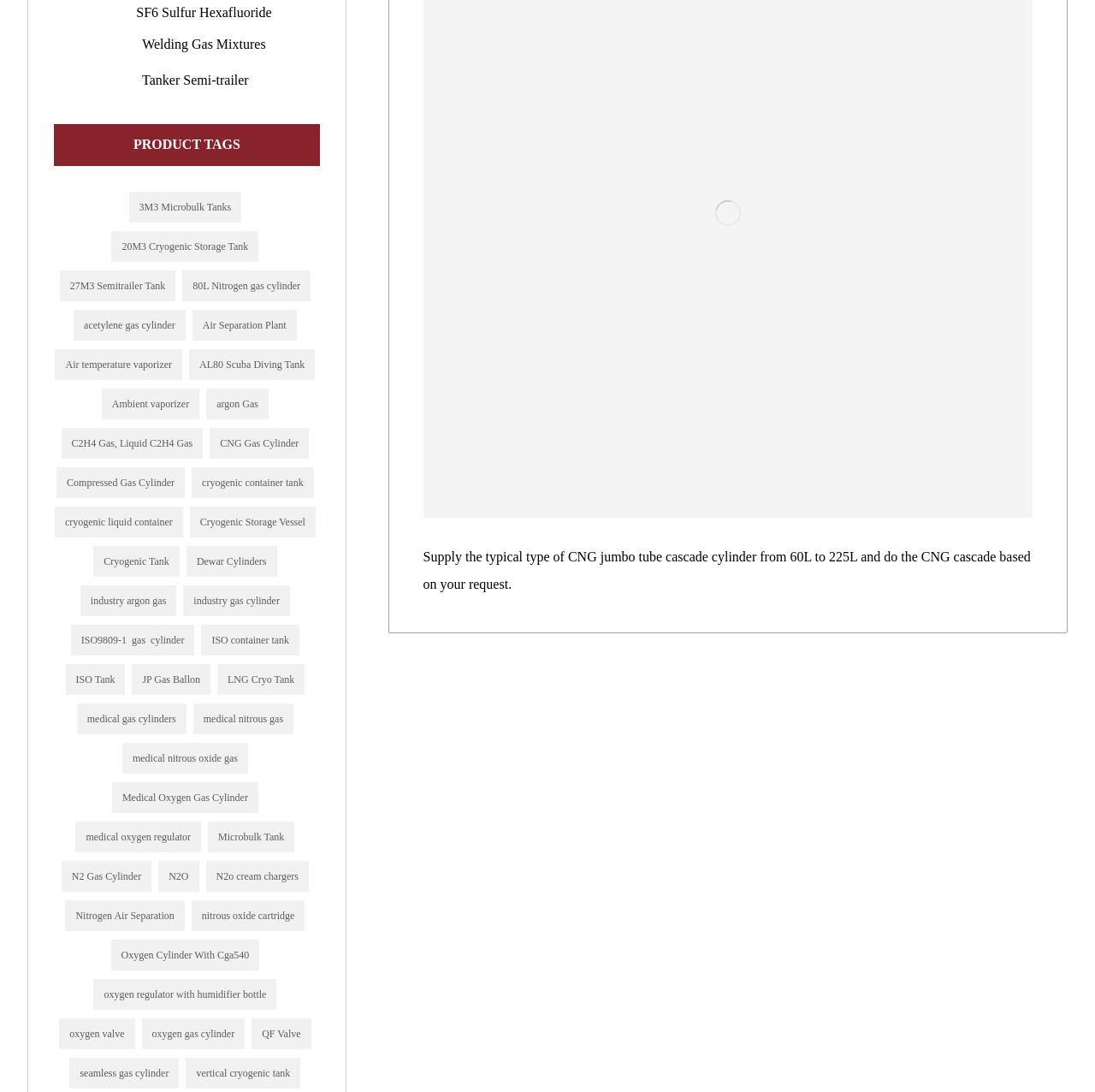What is the typical type of CNG jumbo tube cascade cylinder mentioned on this webpage?
We need a detailed and exhaustive answer to the question. Please elaborate.

The StaticText element on the webpage mentions 'Supply the typical type of CNG jumbo tube cascade cylinder from 60L to 225L and do the', which suggests that the typical type of CNG jumbo tube cascade cylinder mentioned on this webpage is from 60L to 225L.